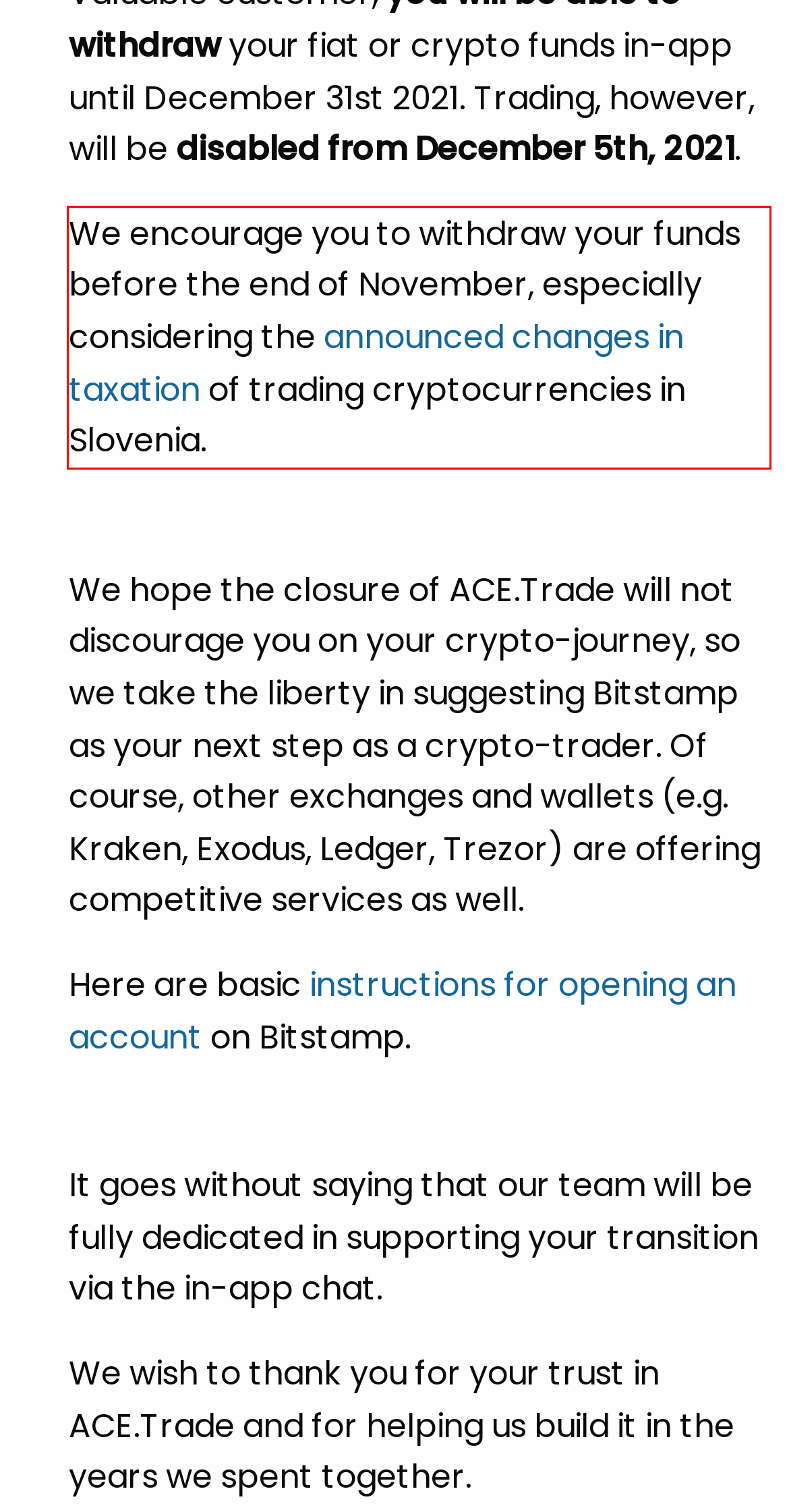You are given a screenshot with a red rectangle. Identify and extract the text within this red bounding box using OCR.

We encourage you to withdraw your funds before the end of November, especially considering the announced changes in taxation of trading cryptocurrencies in Slovenia.